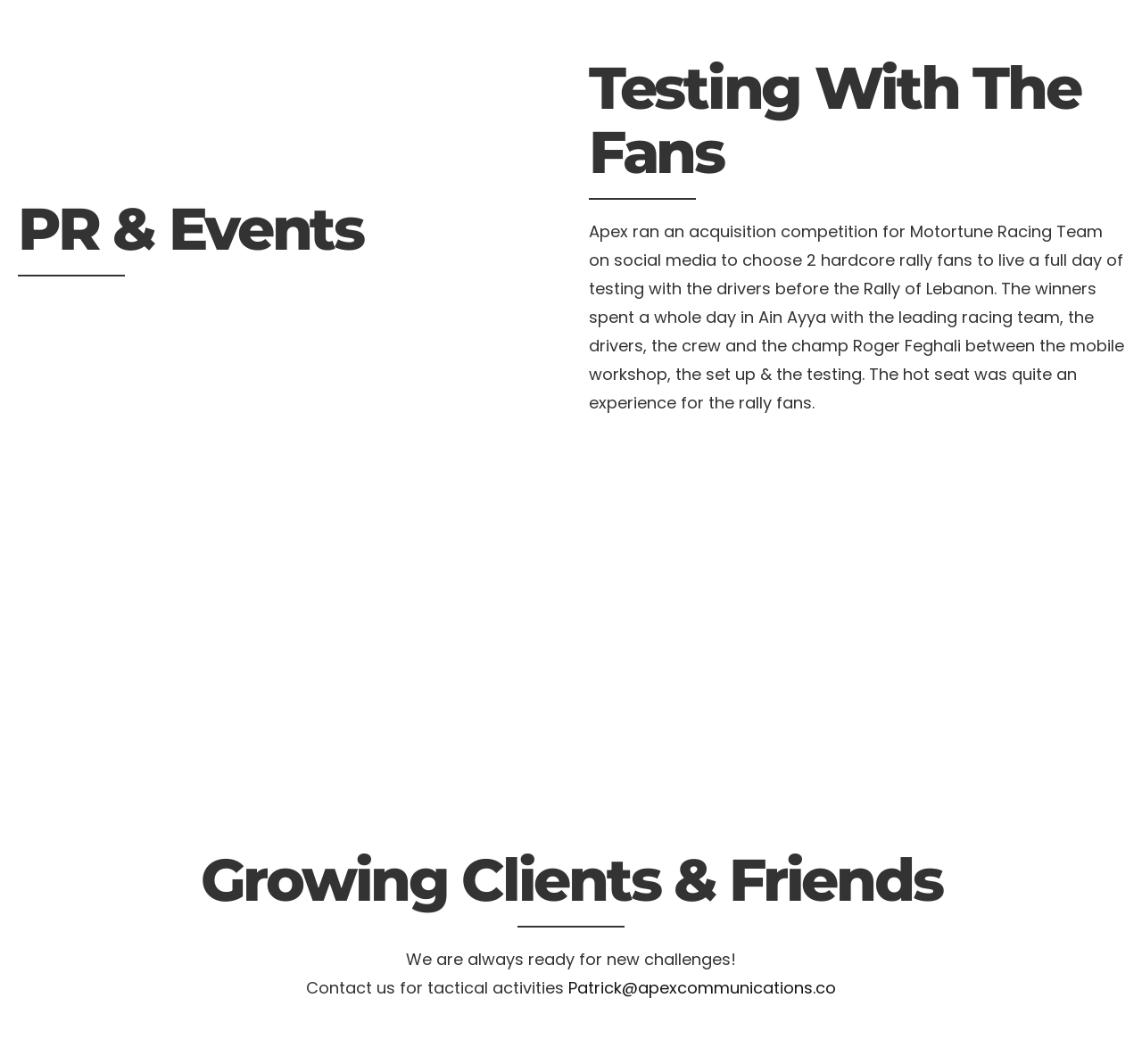Provide a short, one-word or phrase answer to the question below:
What is the name of the racing team mentioned?

Motortune Racing Team